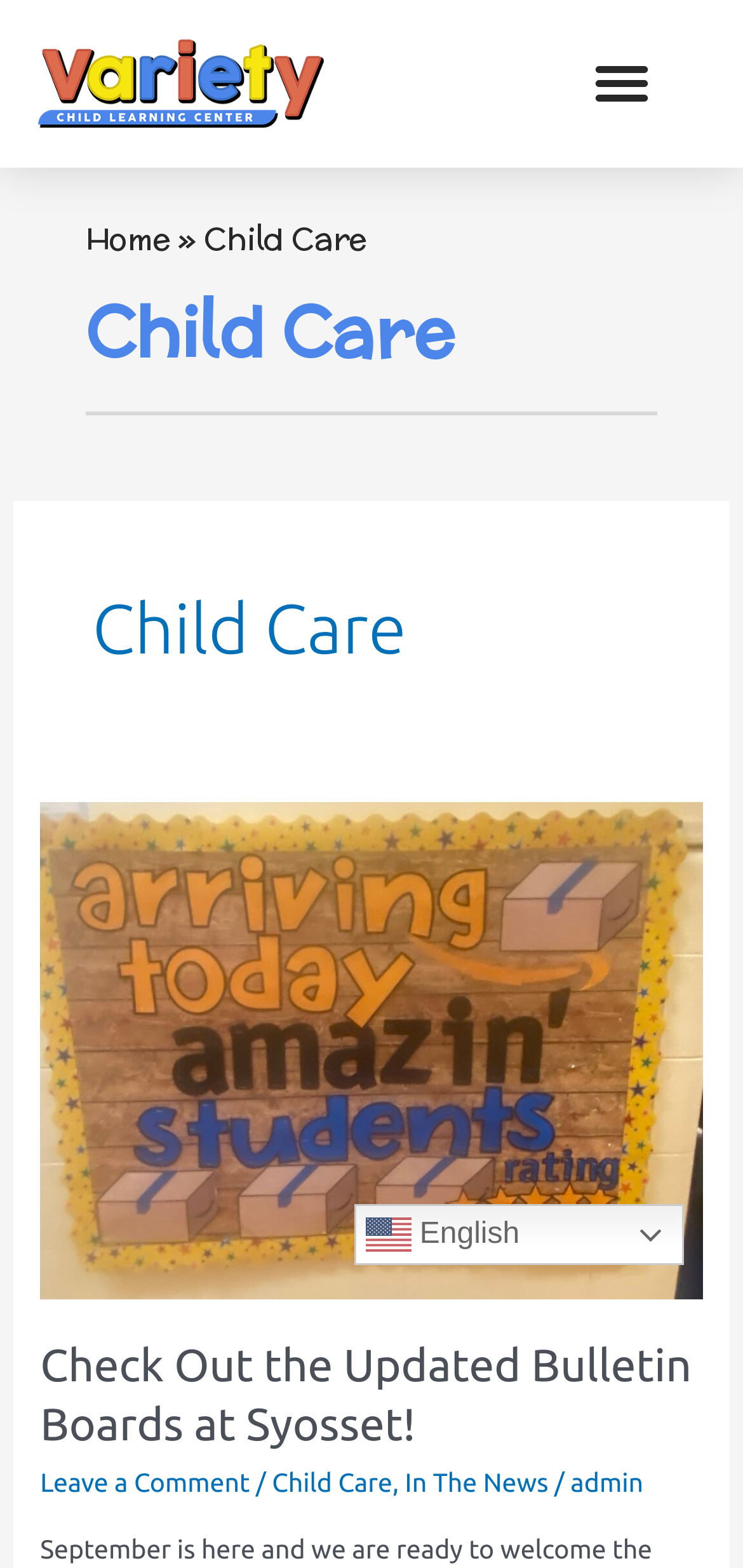What is the category of the article 'Check Out the Updated Bulletin Boards at Syosset!'?
Use the screenshot to answer the question with a single word or phrase.

Child Care